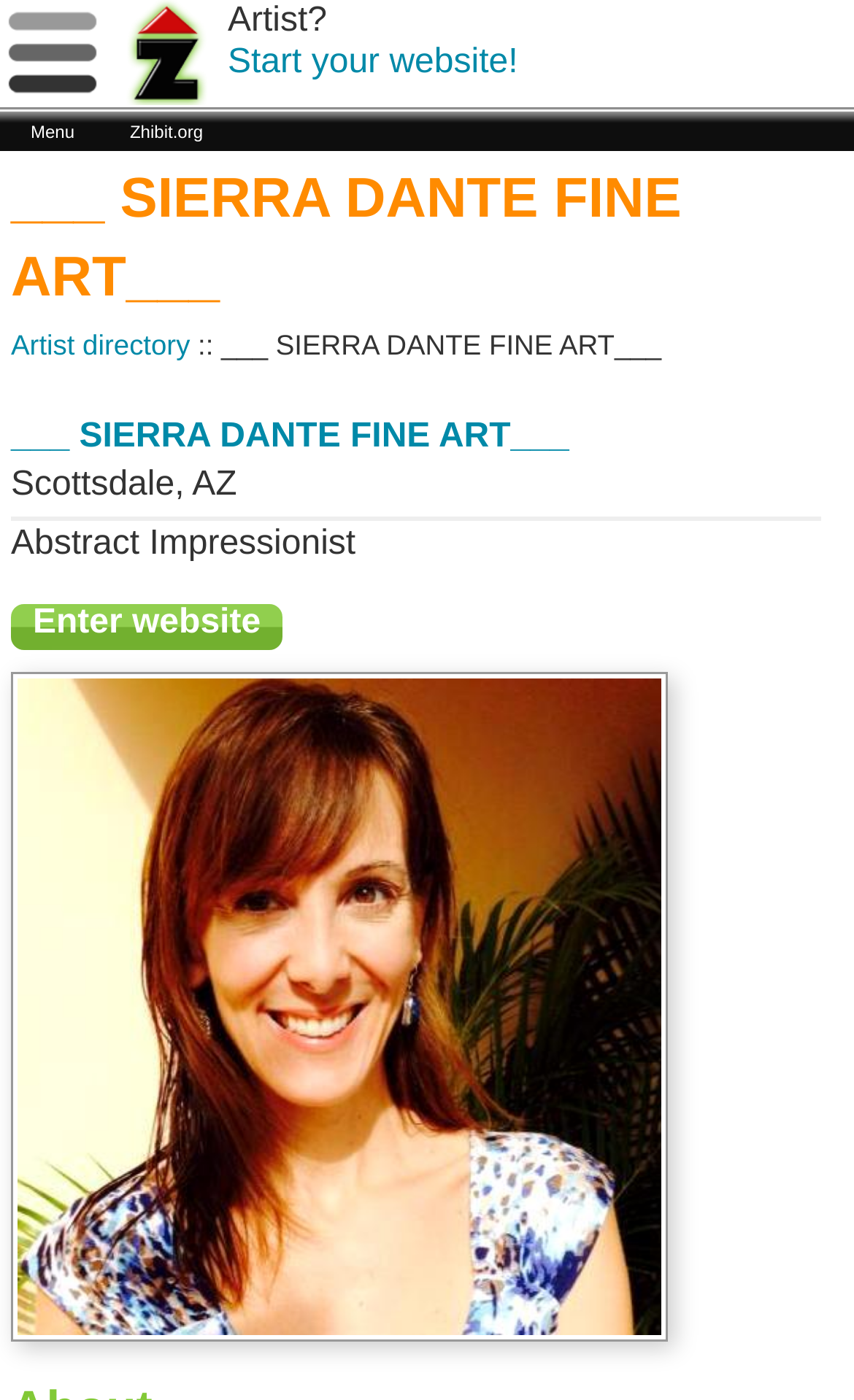Please provide a detailed answer to the question below based on the screenshot: 
Is the artist's name 'Sierra Dante'?

I found the artist's name by looking at the heading and link elements on the webpage. The text '___ SIERRA DANTE FINE ART___' appears multiple times, suggesting that 'Sierra Dante' is the artist's name.